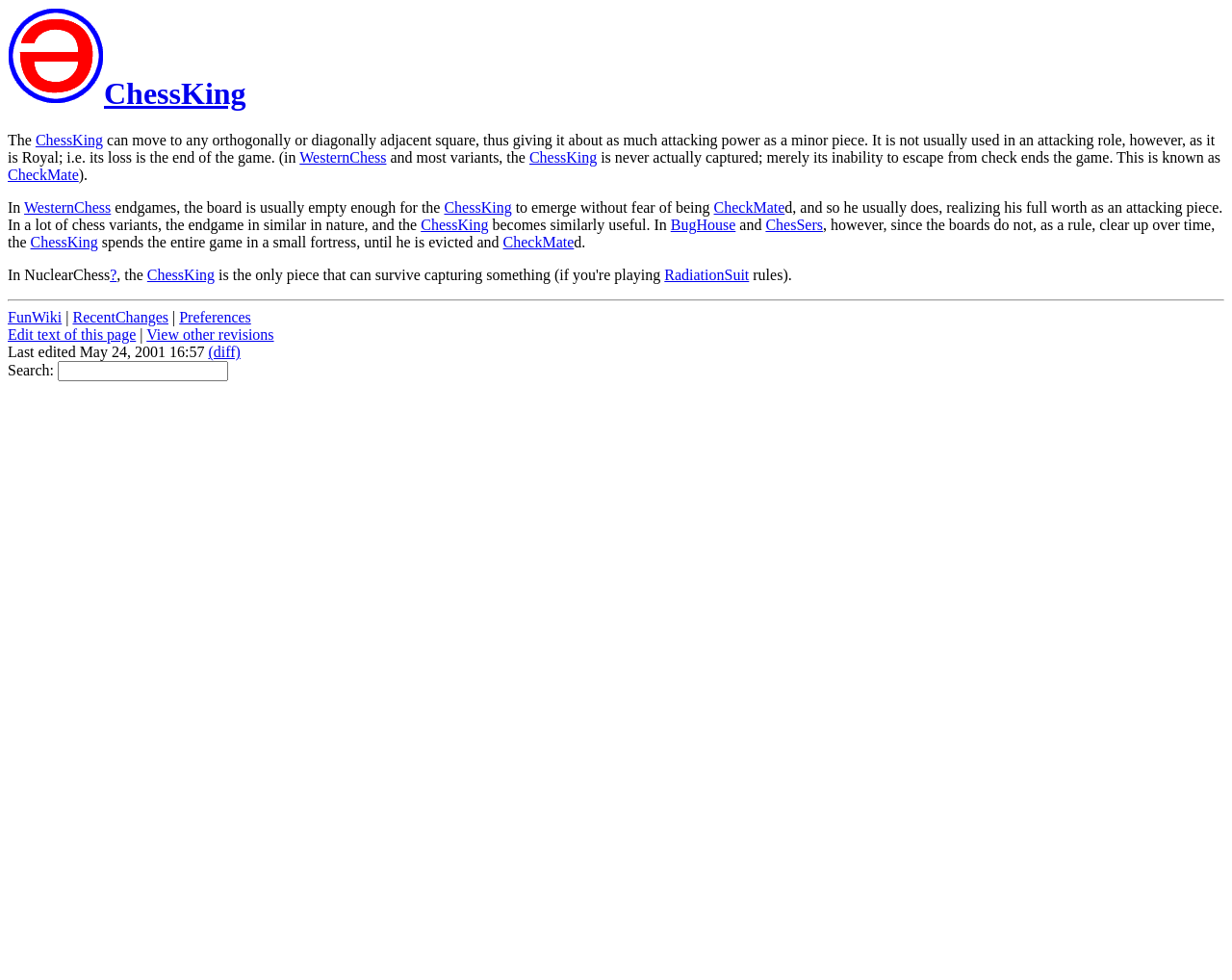What is the function of the RadiationSuit in NuclearChess?
Look at the webpage screenshot and answer the question with a detailed explanation.

The webpage mentions the RadiationSuit in the context of NuclearChess, but does not provide further information about its function or purpose. Therefore, it is unclear what the RadiationSuit does in this variant of chess.